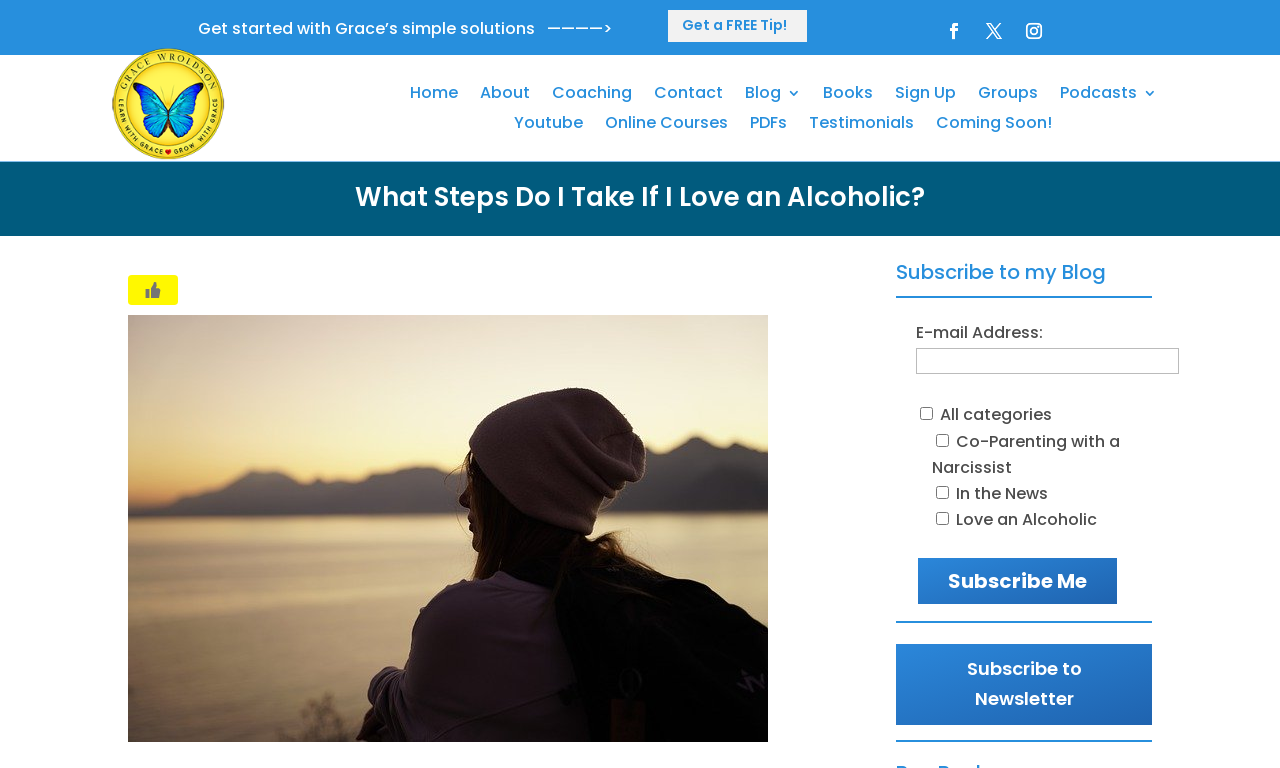What is the purpose of the 'Subscribe to my Blog' section?
Please ensure your answer to the question is detailed and covers all necessary aspects.

The 'Subscribe to my Blog' section contains a textbox for email address, checkboxes for categories, and a 'Subscribe Me' button. This suggests that the purpose of this section is to allow users to subscribe to the blog and receive updates on new posts, specifically on the selected categories.